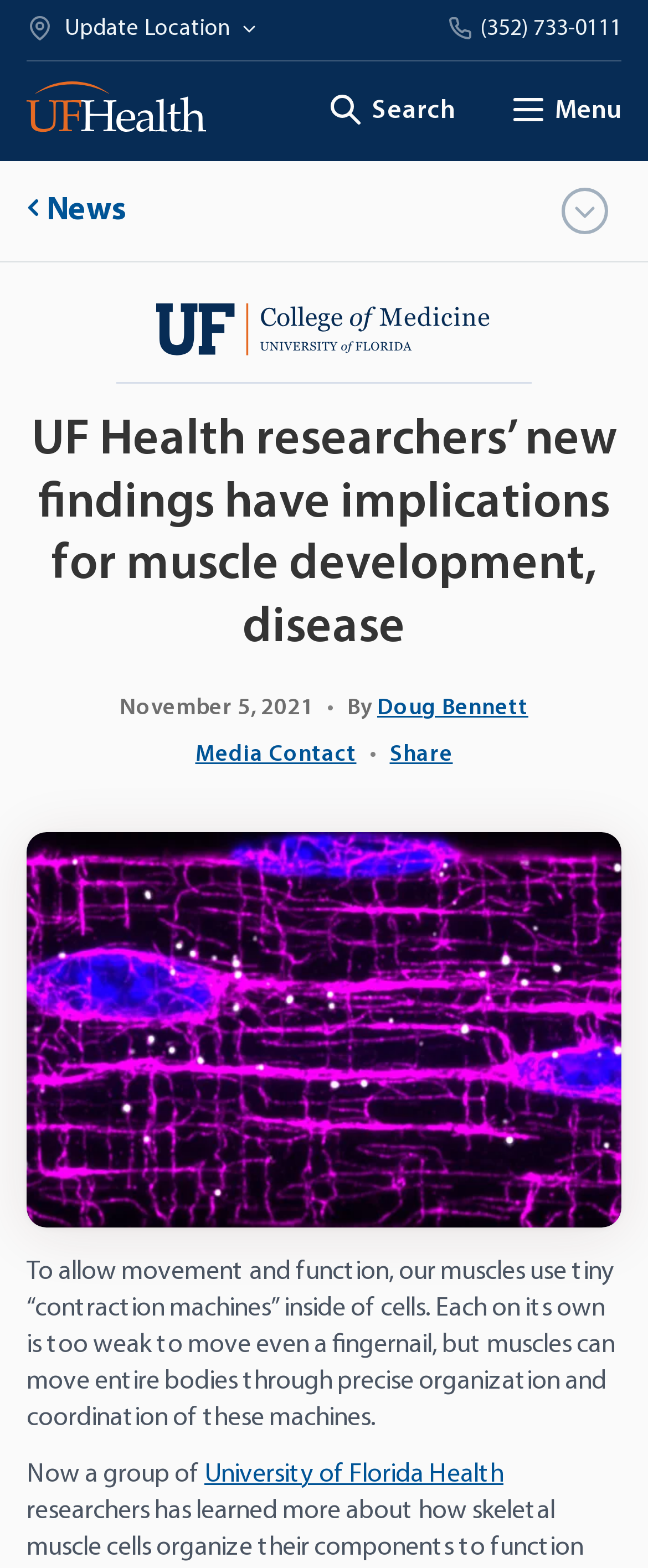What is the date of the news article?
Using the image provided, answer with just one word or phrase.

November 5, 2021